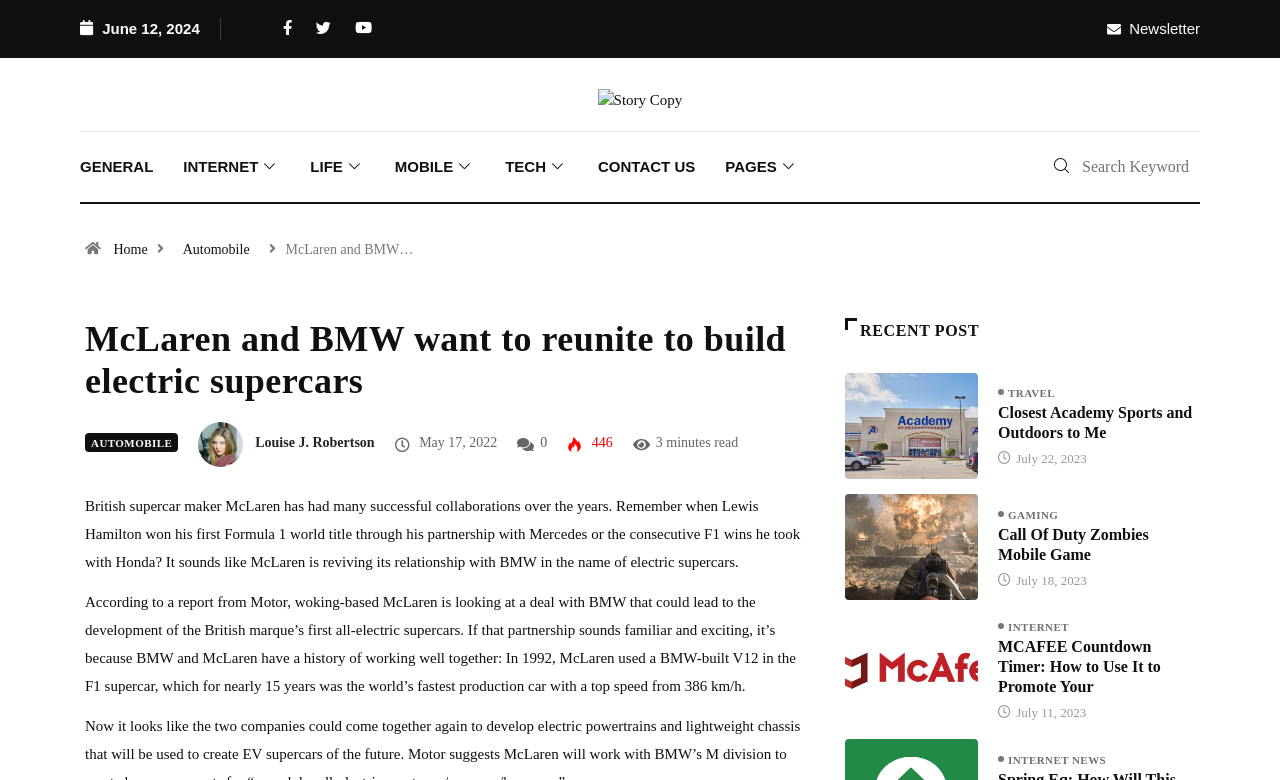Please provide a comprehensive response to the question based on the details in the image: What is the date of the article?

I found the date of the article by looking at the static text element that says 'May 17, 2022' which is located below the heading 'McLaren and BMW want to reunite to build electric supercars'.